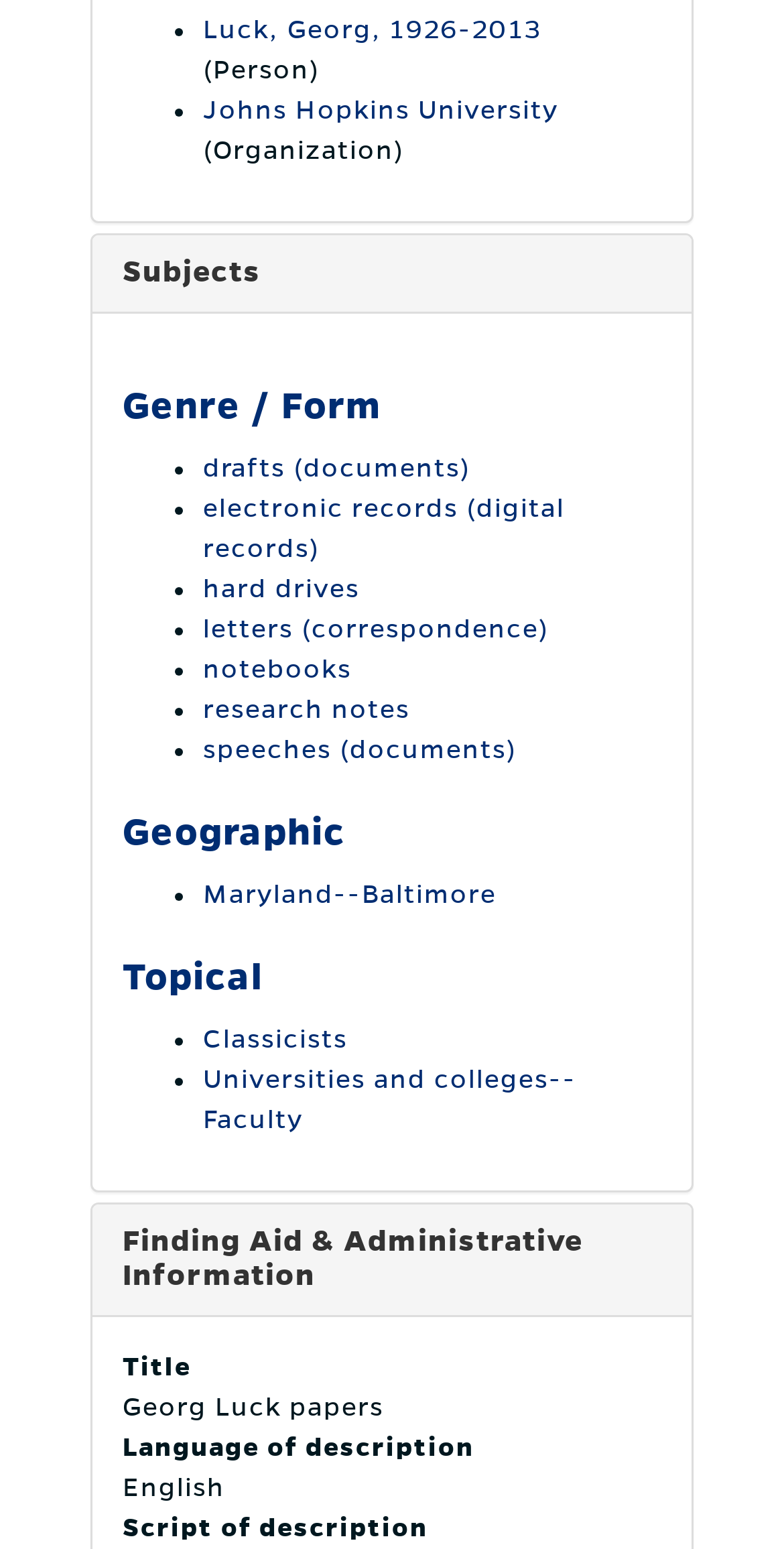Please give a one-word or short phrase response to the following question: 
What is the name of the university?

Johns Hopkins University